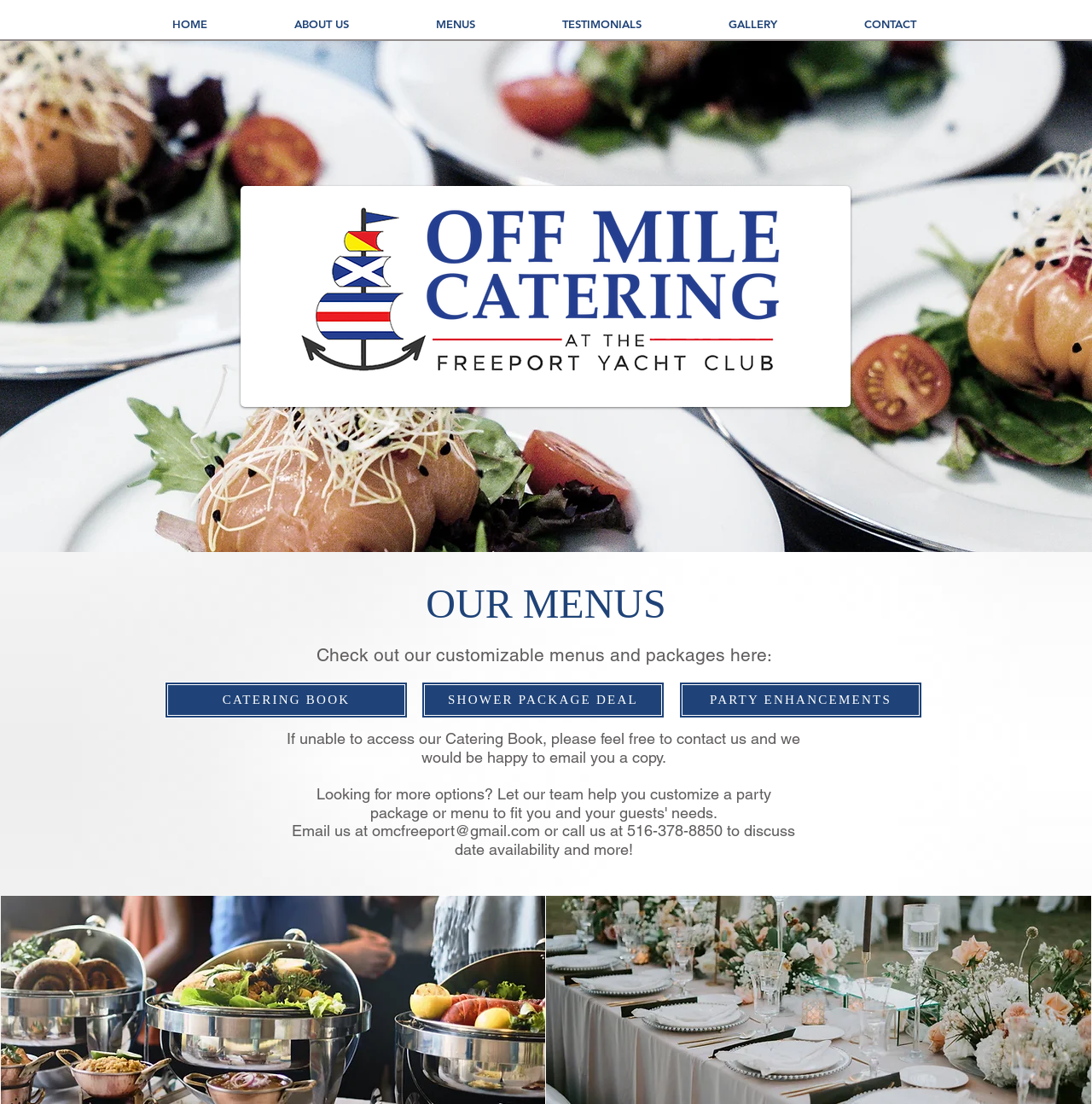Can you show the bounding box coordinates of the region to click on to complete the task described in the instruction: "Contact us at omcfreeport@gmail.com"?

[0.341, 0.744, 0.495, 0.761]